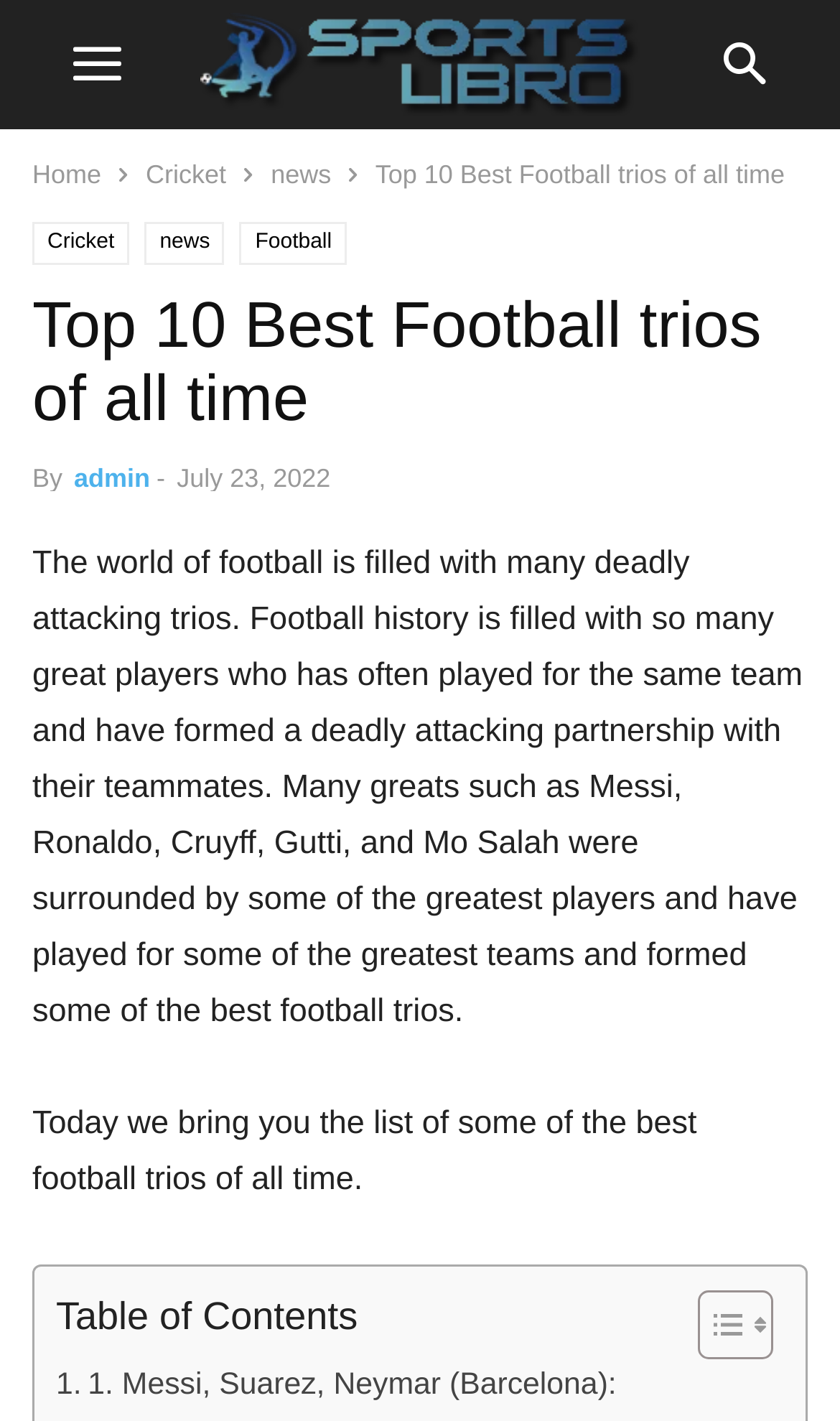Illustrate the webpage thoroughly, mentioning all important details.

The webpage is about the top 10 best football trios of all time. At the top, there are four links: "Home", "Cricket", "News", and another "Cricket" link, followed by the title "Top 10 Best Football trios of all time". Below the title, there are three more links: "Cricket", "News", and "Football".

The main content of the webpage is divided into sections. The first section has a heading with the same title as the webpage, followed by the author's name "admin" and the date "July 23, 2022". Below this, there is a paragraph of text that introduces the topic of football trios, mentioning famous players like Messi, Ronaldo, and Mo Salah.

The next section has another paragraph of text that explains the purpose of the article, which is to list some of the best football trios of all time. Below this, there is a table of contents with a toggle button, accompanied by two small images. The table of contents is not fully expanded, but it appears to list the top 10 football trios, with the first one being "Messi, Suarez, Neymar (Barcelona)".